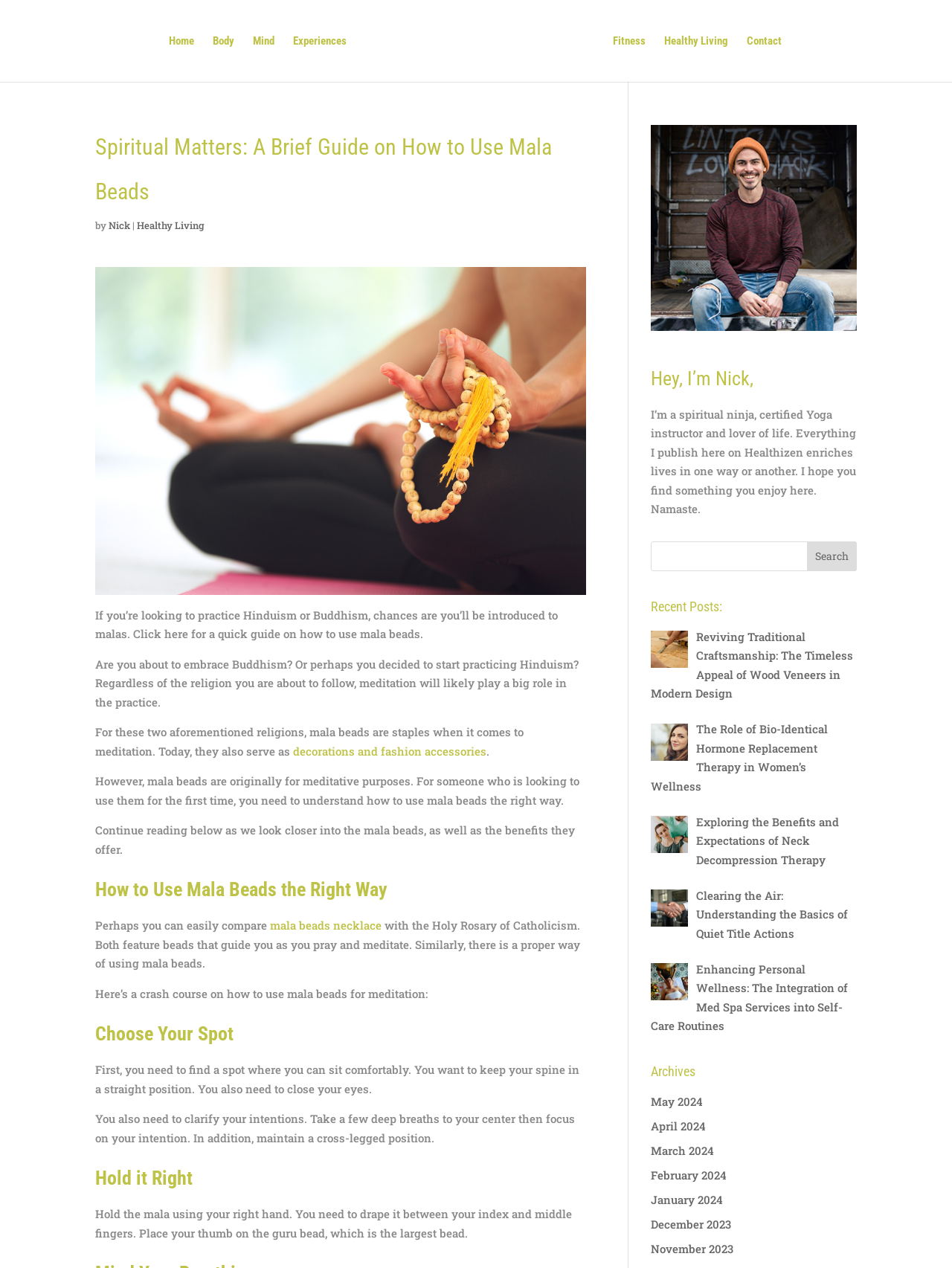Identify the bounding box coordinates of the section that should be clicked to achieve the task described: "Click IT Project Management".

None